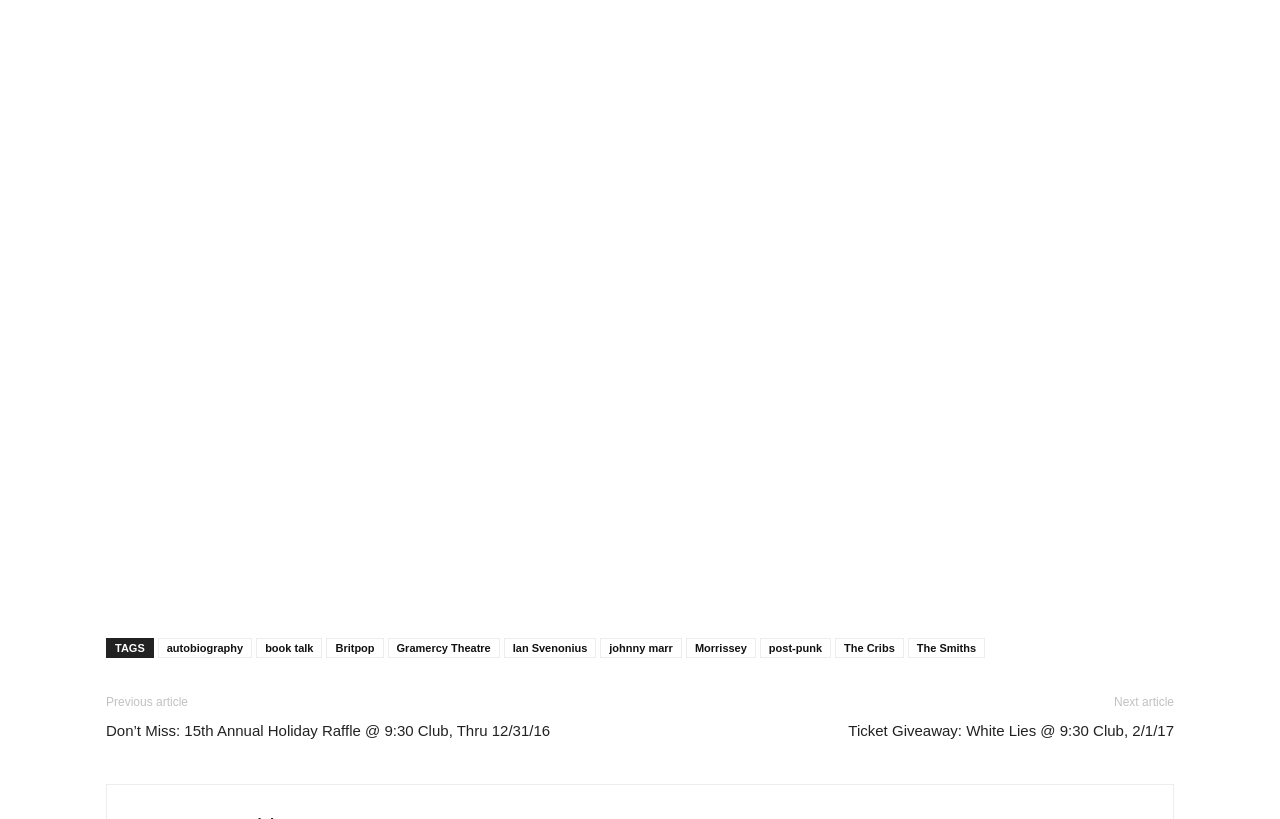What are the tags related to the article?
Can you offer a detailed and complete answer to this question?

The links below the image have OCR texts 'autobiography', 'book talk', 'Britpop', and so on, which are likely the tags related to the article.